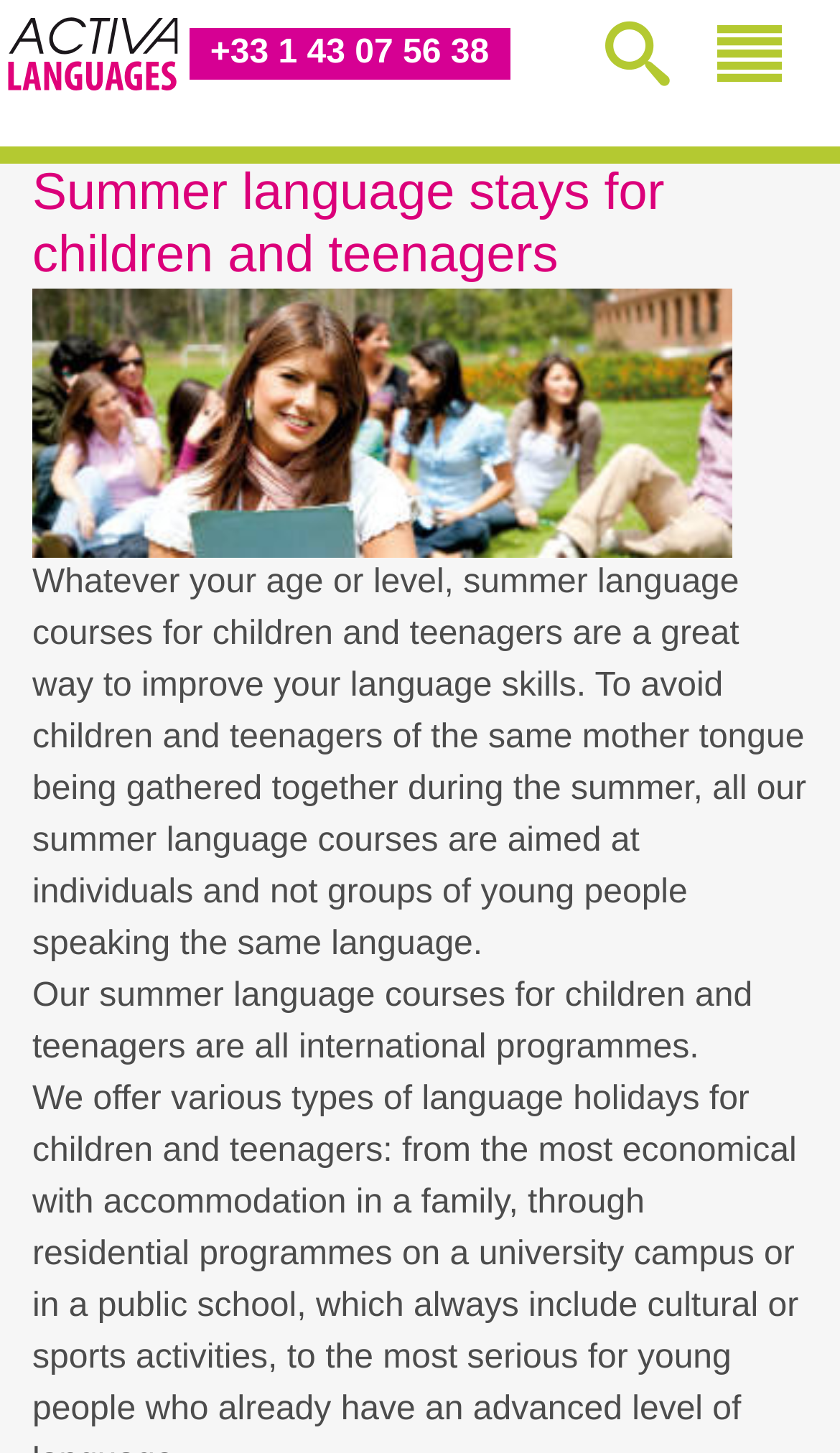Are summer language courses for groups or individuals?
Based on the screenshot, provide a one-word or short-phrase response.

Individuals